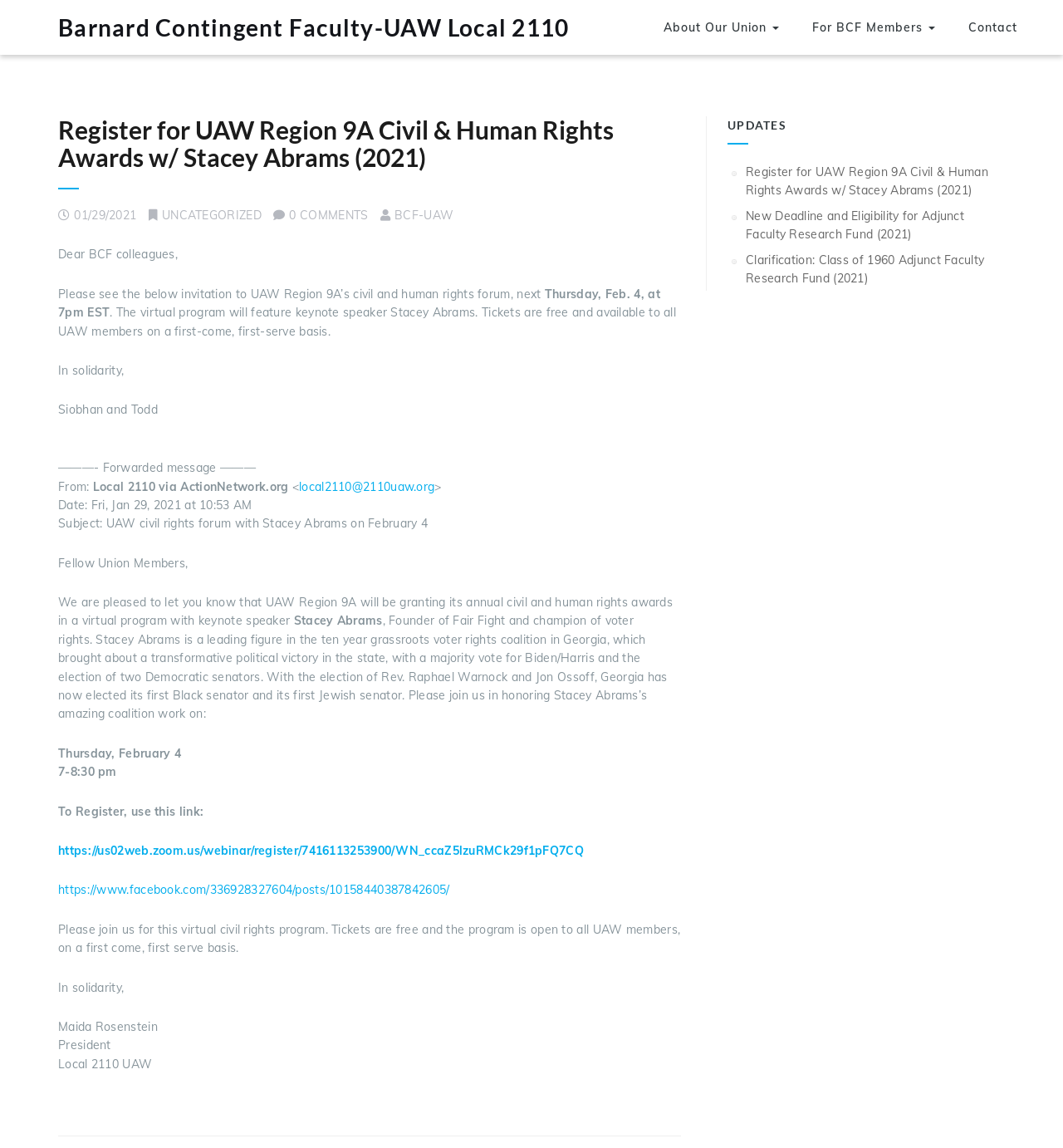Summarize the webpage comprehensively, mentioning all visible components.

This webpage is about the registration for the UAW Region 9A Civil & Human Rights Awards with Stacey Abrams in 2021, organized by Barnard Contingent Faculty-UAW Local 2110. 

At the top of the page, there are four links: "Barnard Contingent Faculty-UAW Local 2110", "About Our Union", "For BCF Members", and "Contact". 

Below these links, there is a main article section that takes up most of the page. The article has a heading "Register for UAW Region 9A Civil & Human Rights Awards w/ Stacey Abrams (2021)" and a link to register for the event. 

The article also includes the date "01/29/2021" and some tags "UNCATEGORIZED" and "BCF-UAW". 

The main content of the article is an invitation to the UAW Region 9A’s civil and human rights forum, which will feature keynote speaker Stacey Abrams. The event will take place on Thursday, February 4, at 7pm EST, and tickets are free and available to all UAW members on a first-come, first-serve basis. 

The article also includes some forwarded messages from Local 2110 via ActionNetwork.org, which provide more details about the event, including the registration link and the program schedule. 

On the right side of the page, there is a section with a heading "UPDATES" that lists three links to other updates, including the registration for the UAW Region 9A Civil & Human Rights Awards with Stacey Abrams, and two other updates about the Adjunct Faculty Research Fund.